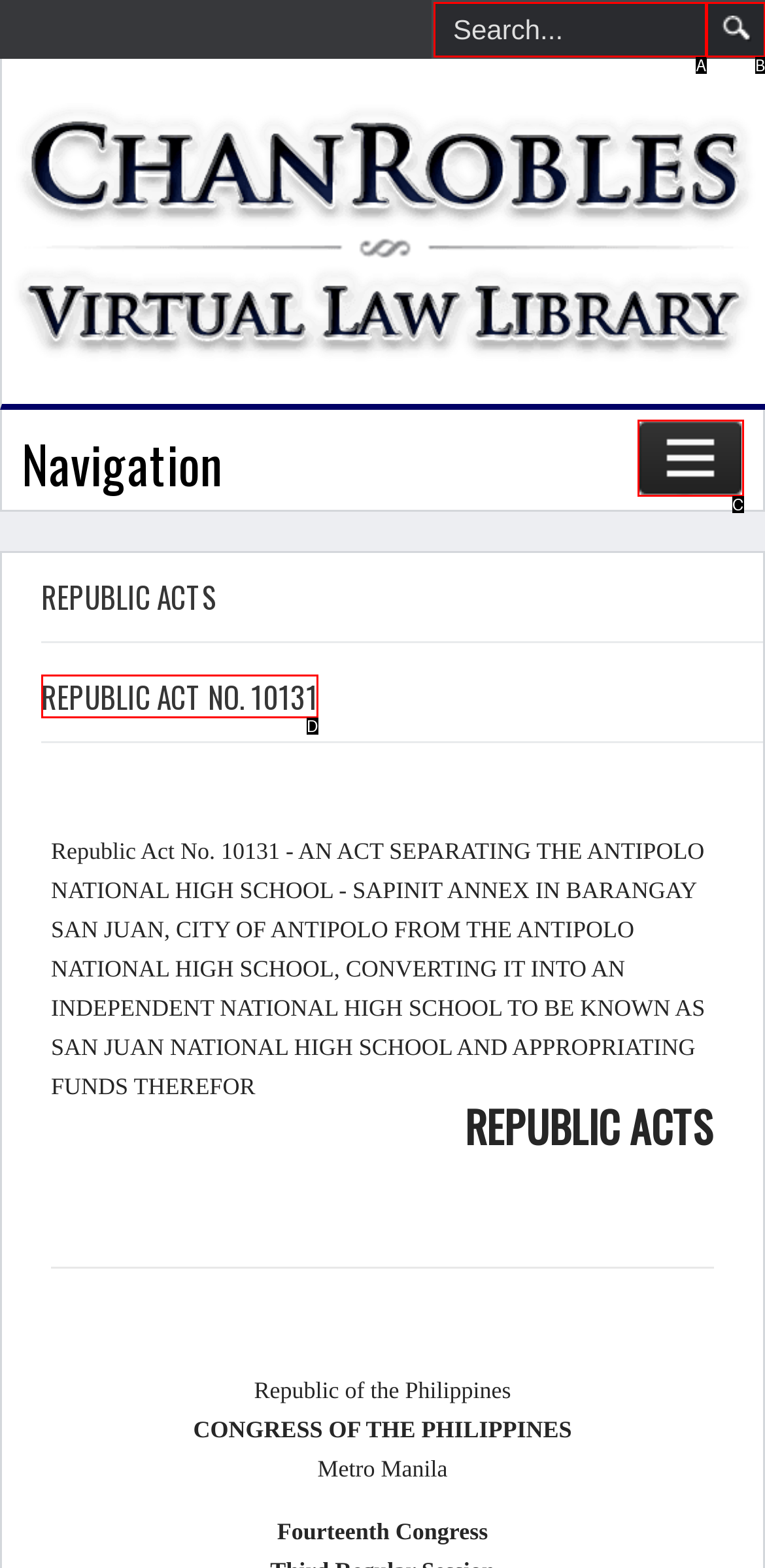Select the HTML element that corresponds to the description: Main Menu. Answer with the letter of the matching option directly from the choices given.

C